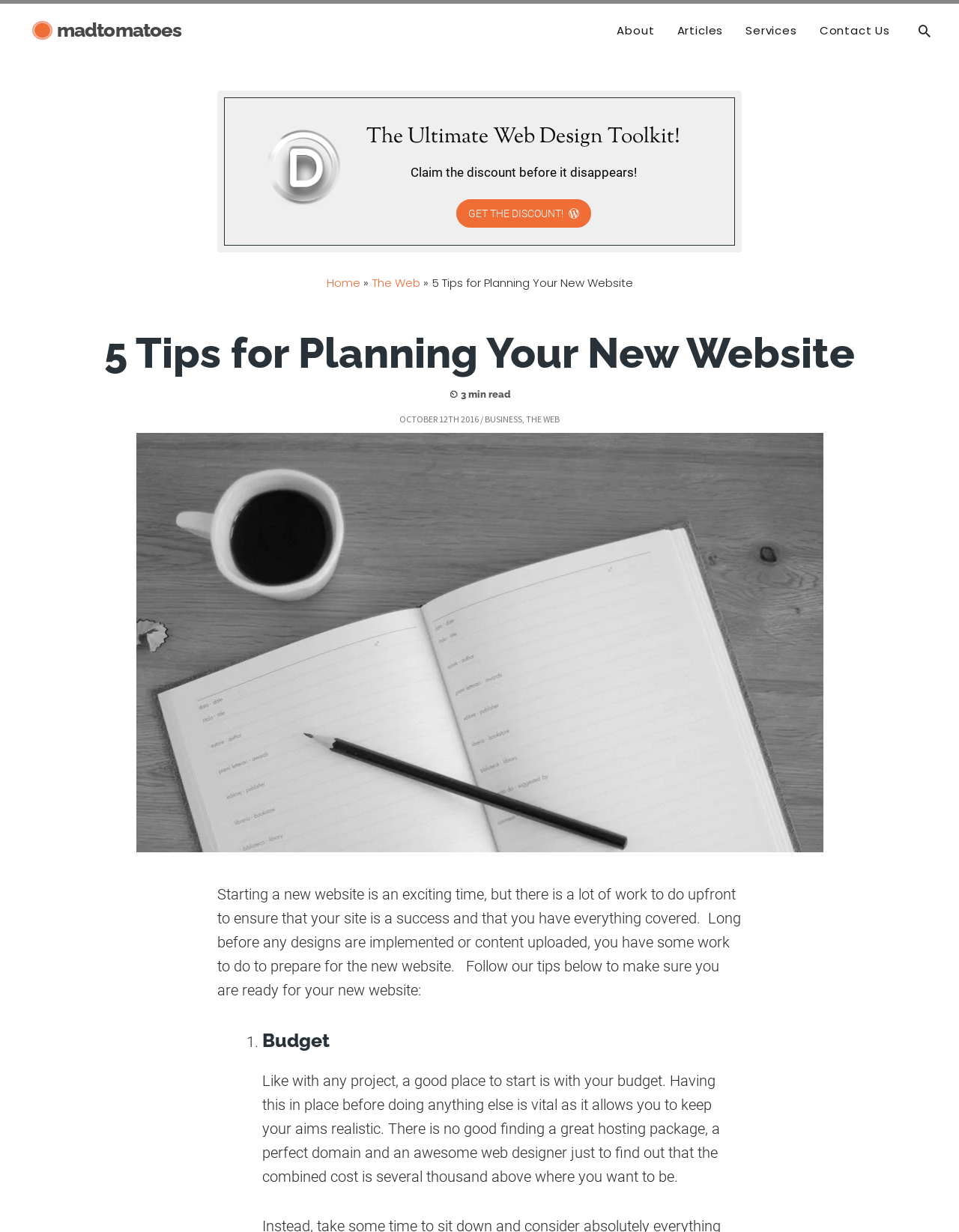Locate the bounding box coordinates of the element that should be clicked to execute the following instruction: "Search using the search icon link".

[0.955, 0.018, 0.973, 0.031]